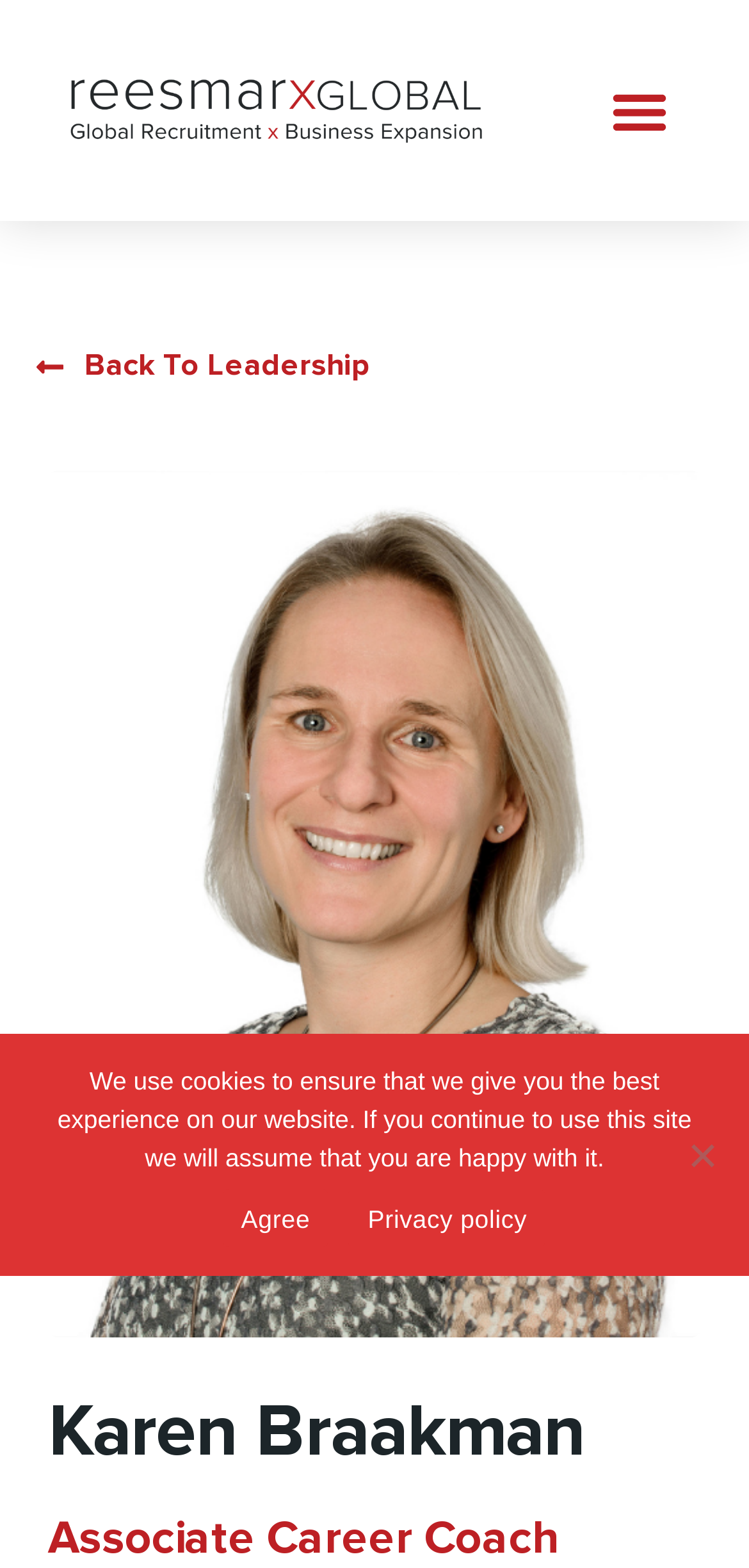Give an extensive and precise description of the webpage.

The webpage is about Karen Braakman, an executive leader and professional business consultant. At the top left of the page, there is a link to connect with Karen Braakman on LinkedIn. Next to it, on the top right, is a menu toggle button that expands to reveal a link to "Back To Leadership" when clicked. 

Below the menu toggle button, there is a large image that spans almost the entire width of the page, with the logo "reesmarx | Global Recruitment and Business Expansion" on it. Above the image, there is a heading that displays Karen Braakman's name.

At the bottom of the page, there is a cookie notice dialog that is not currently in focus. The dialog contains a message explaining the use of cookies on the website and provides options to agree or view the privacy policy. The "Agree" and "Privacy policy" links are positioned side by side, with the "No" option located at the bottom right of the dialog.